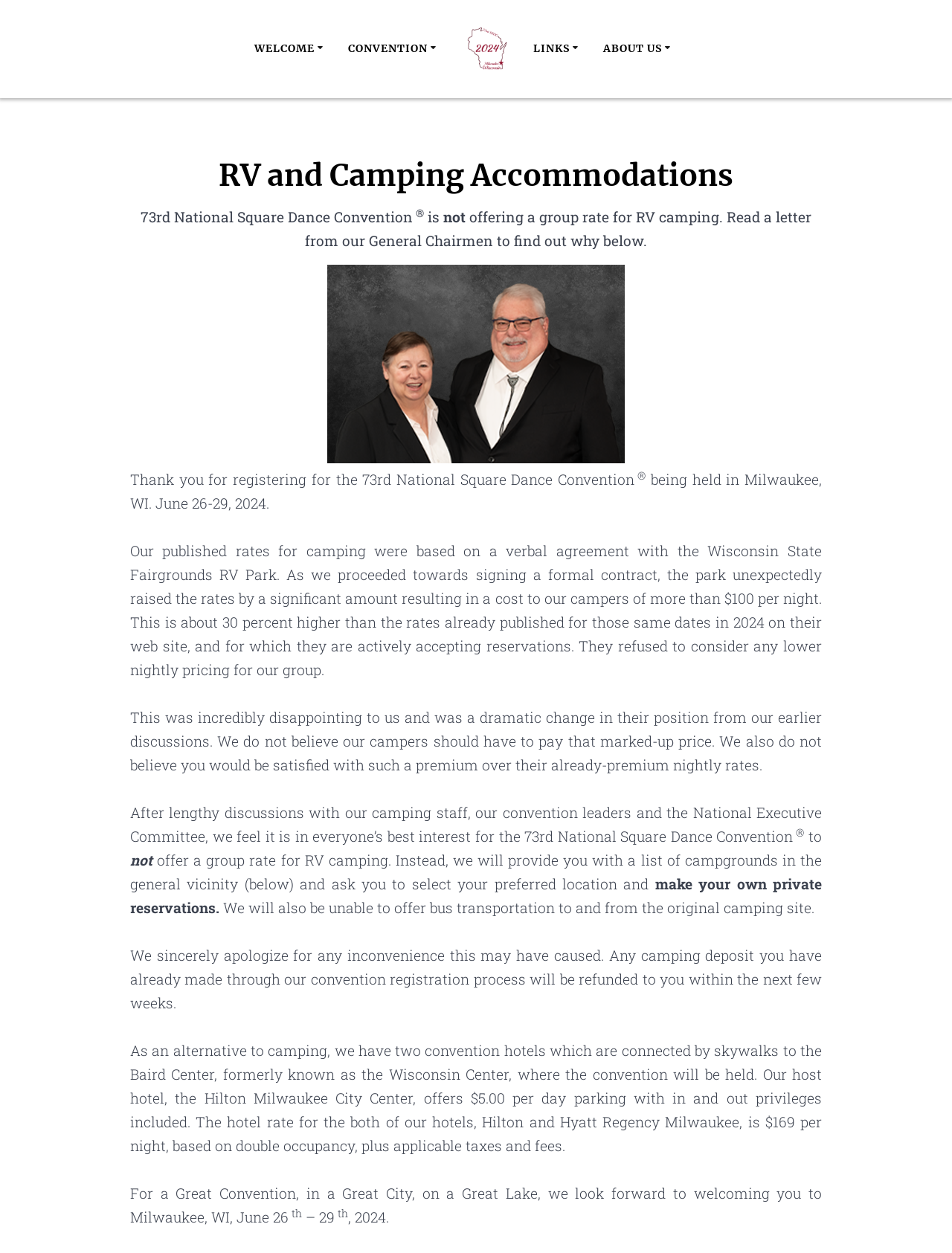Please provide a short answer using a single word or phrase for the question:
What is the name of the band performing at the convention?

The Siegmann Family Band